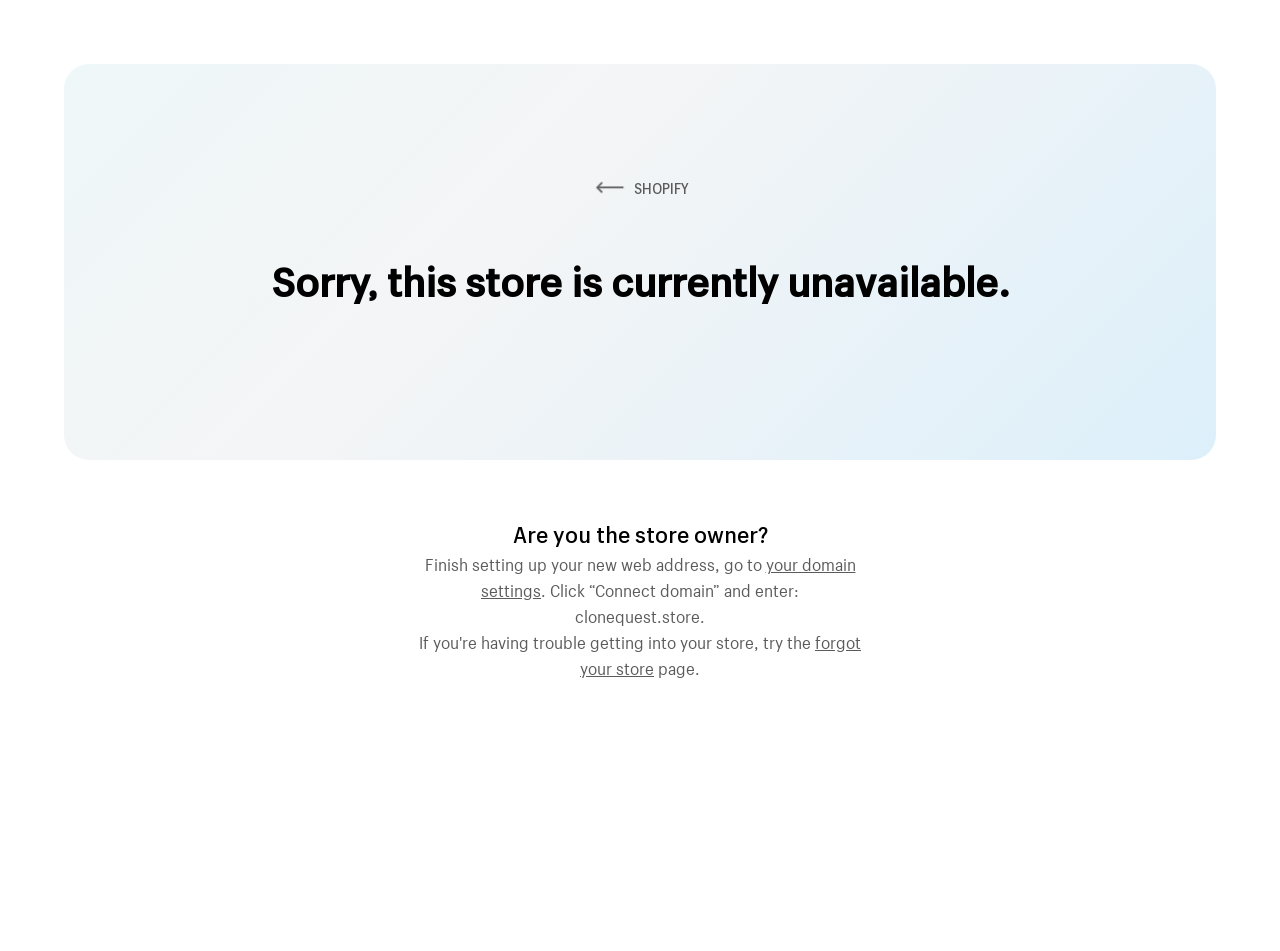What is the current status of the store?
Look at the image and respond with a single word or a short phrase.

unavailable